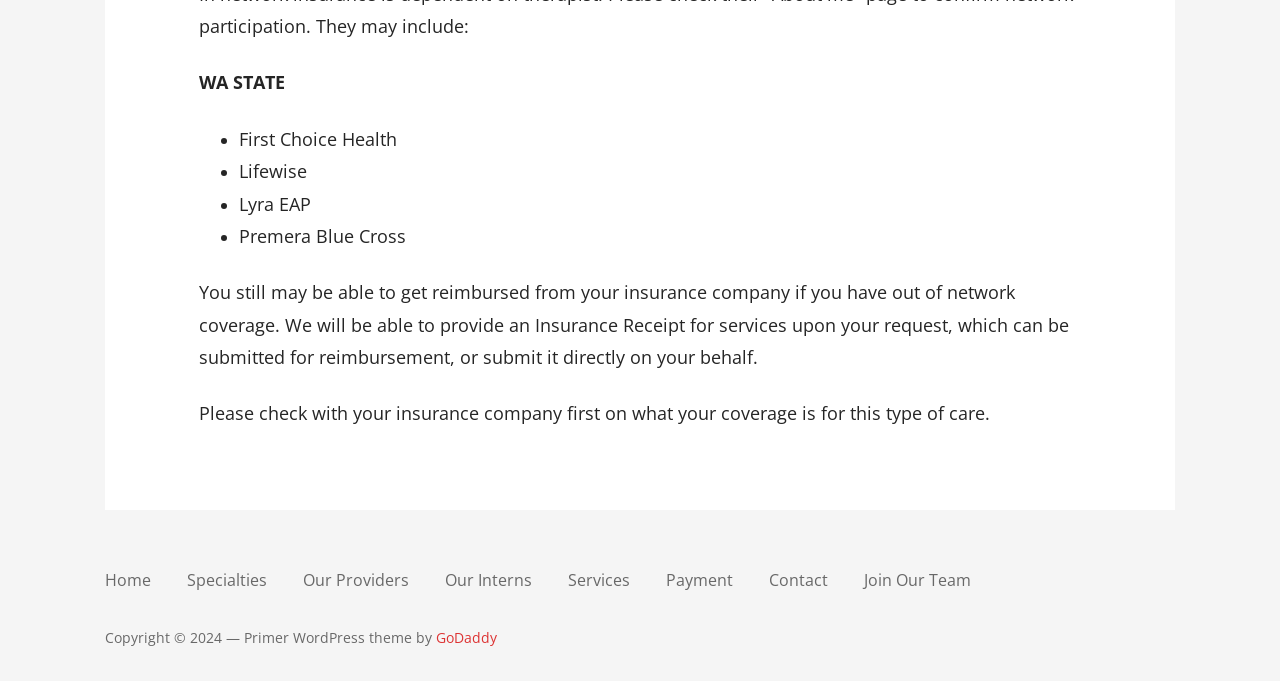Return the bounding box coordinates of the UI element that corresponds to this description: "Join Our Team". The coordinates must be given as four float numbers in the range of 0 and 1, [left, top, right, bottom].

[0.675, 0.835, 0.759, 0.868]